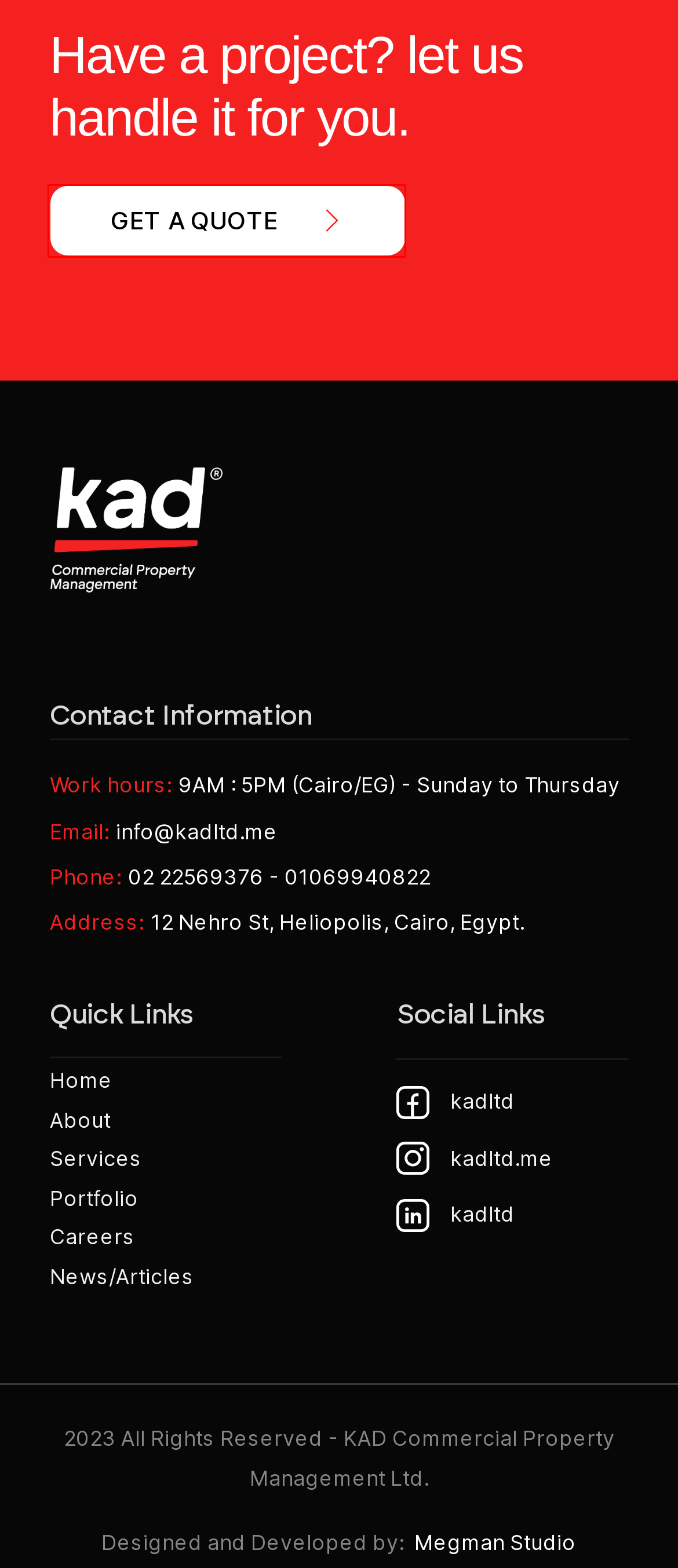Analyze the screenshot of a webpage that features a red rectangle bounding box. Pick the webpage description that best matches the new webpage you would see after clicking on the element within the red bounding box. Here are the candidates:
A. Careers – KAD
B. Royal Walk Mall – KAD
C. 5th Square Mall – KAD
D. 31 North Tower – KAD
E. Quotation request – KAD
F. Our work – KAD
G. El Sherouk Capital Mall – KAD
H. Home – KAD

E